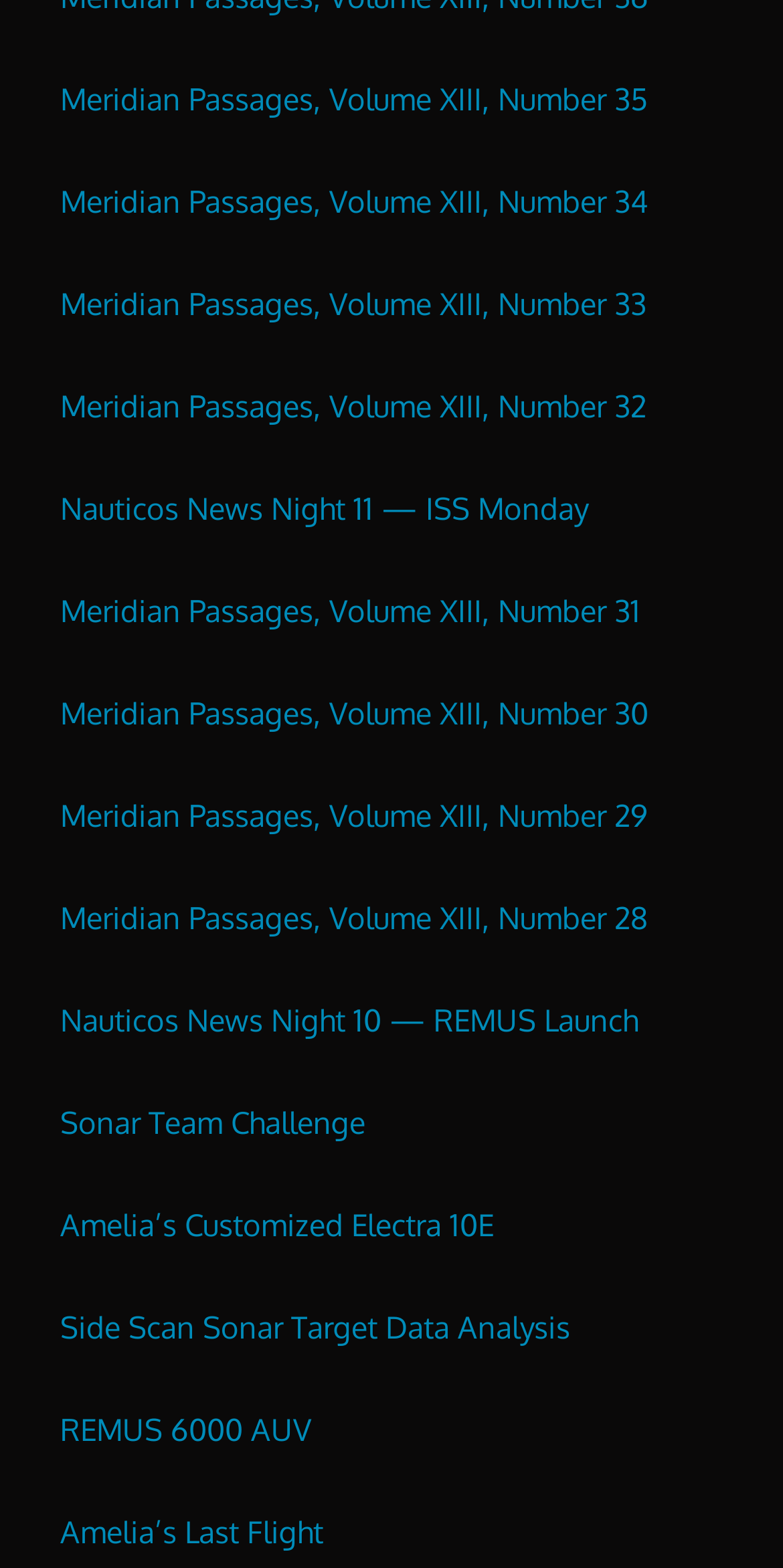What is the sequence of links related to 'Meridian Passages'?
Give a detailed and exhaustive answer to the question.

I looked at the OCR text of the link elements and found a sequence of links related to 'Meridian Passages' with volumes and numbers ranging from XIII, Number 35 to XIII, Number 28.